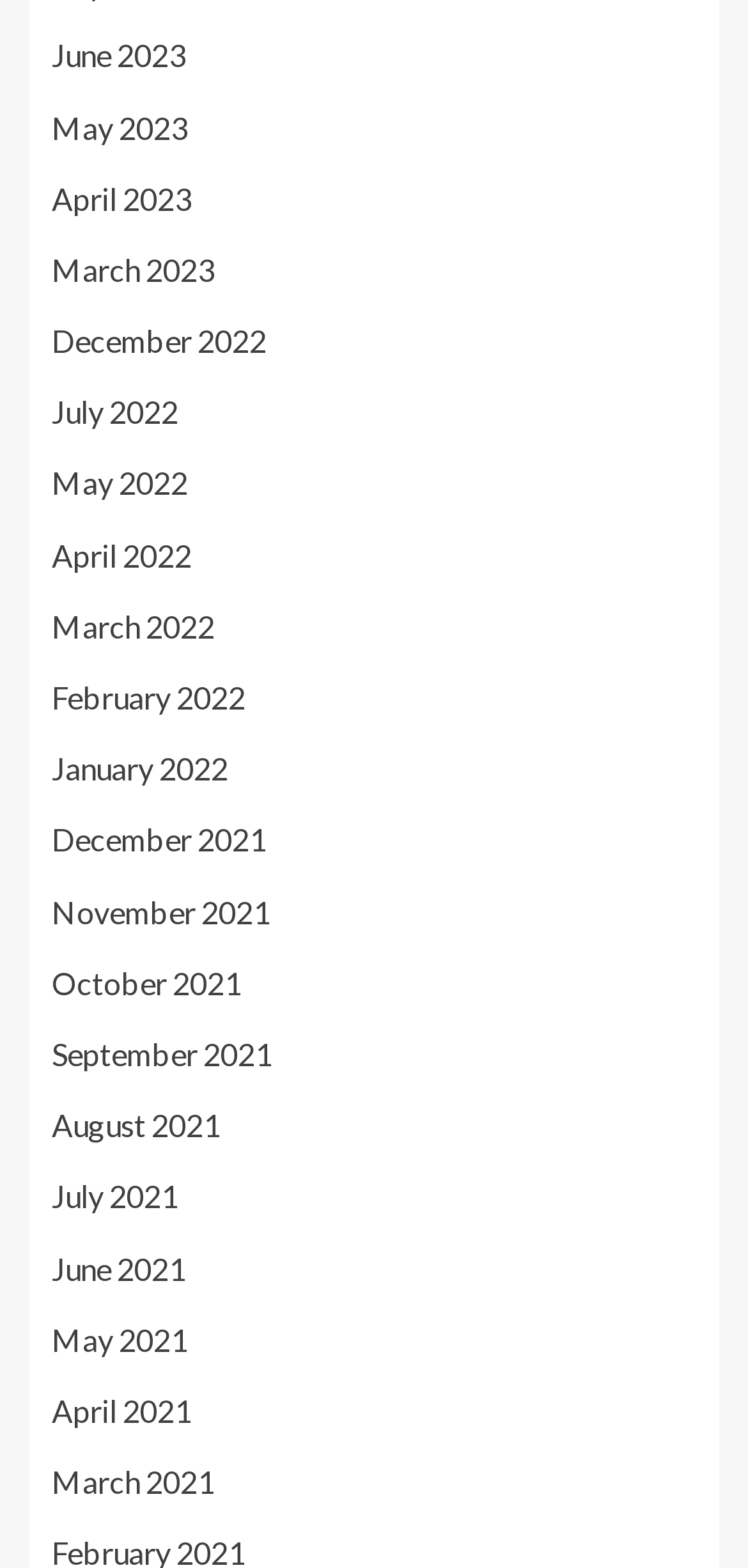Locate the bounding box coordinates of the clickable region to complete the following instruction: "view June 2023."

[0.069, 0.024, 0.249, 0.047]